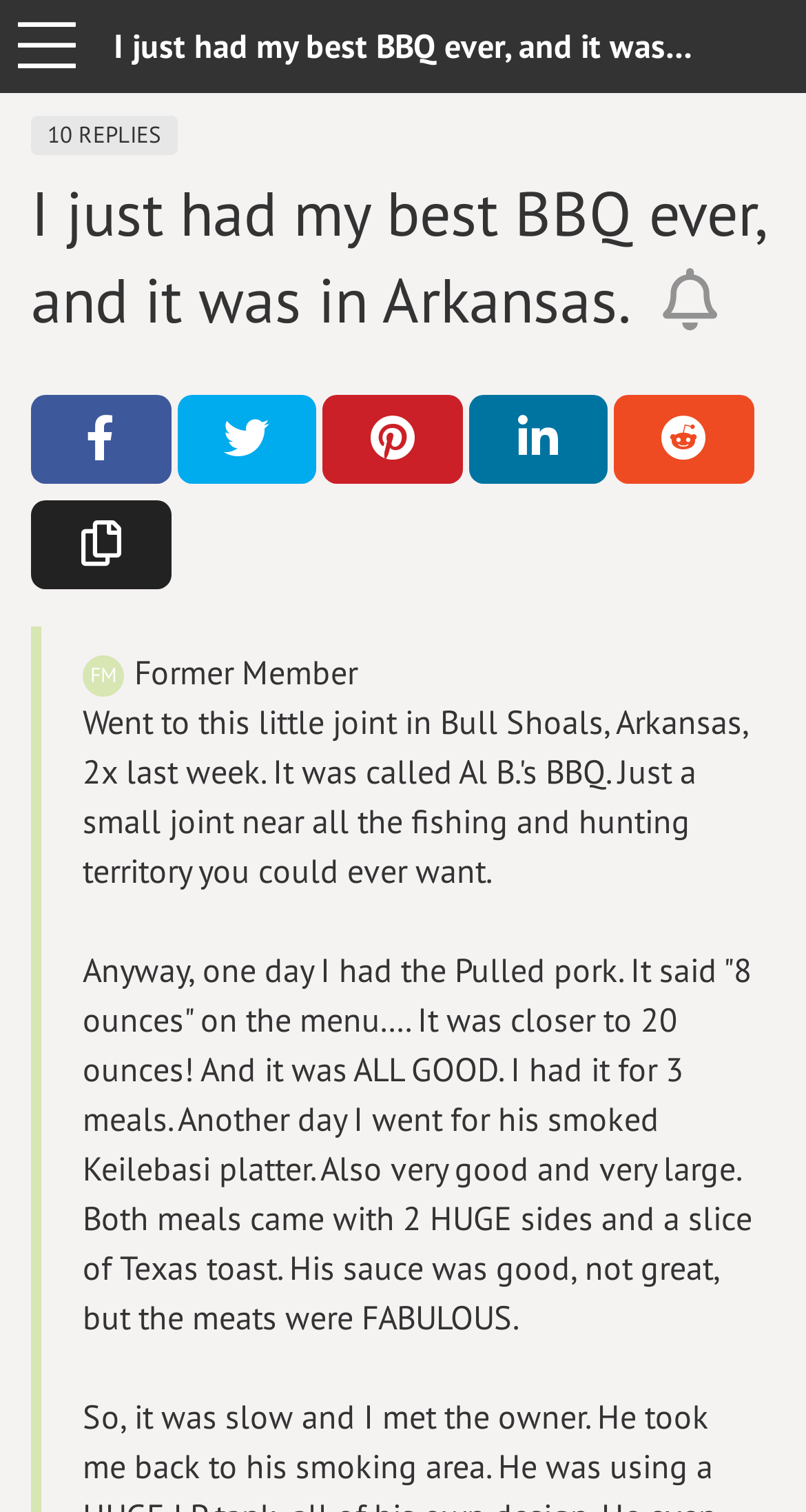Determine the bounding box coordinates of the element's region needed to click to follow the instruction: "Follow to be notified about new replies to this topic". Provide these coordinates as four float numbers between 0 and 1, formatted as [left, top, right, bottom].

[0.808, 0.171, 0.904, 0.225]